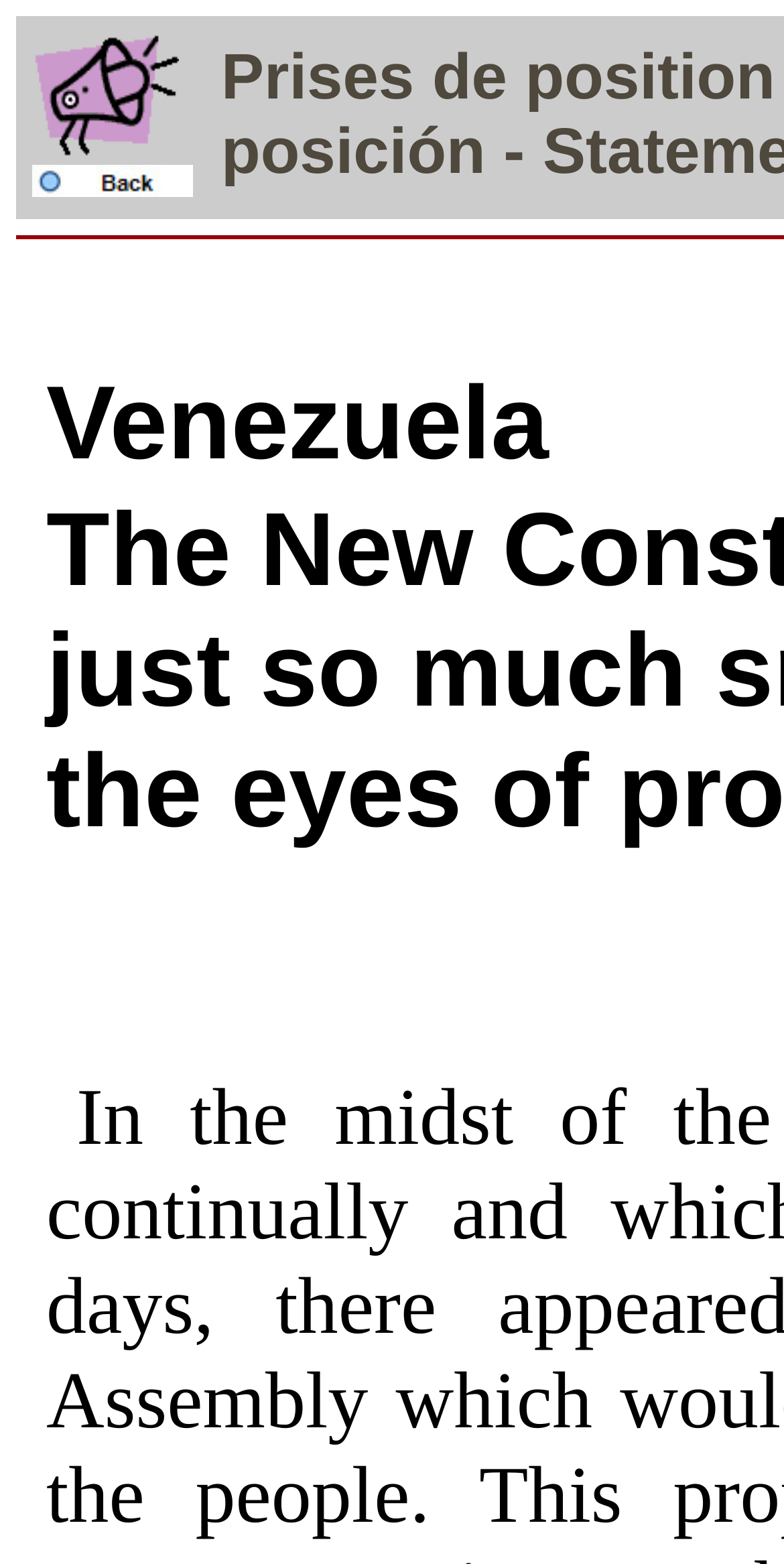Bounding box coordinates should be in the format (top-left x, top-left y, bottom-right x, bottom-right y) and all values should be floating point numbers between 0 and 1. Determine the bounding box coordinate for the UI element described as: alt="Back"

[0.041, 0.109, 0.246, 0.131]